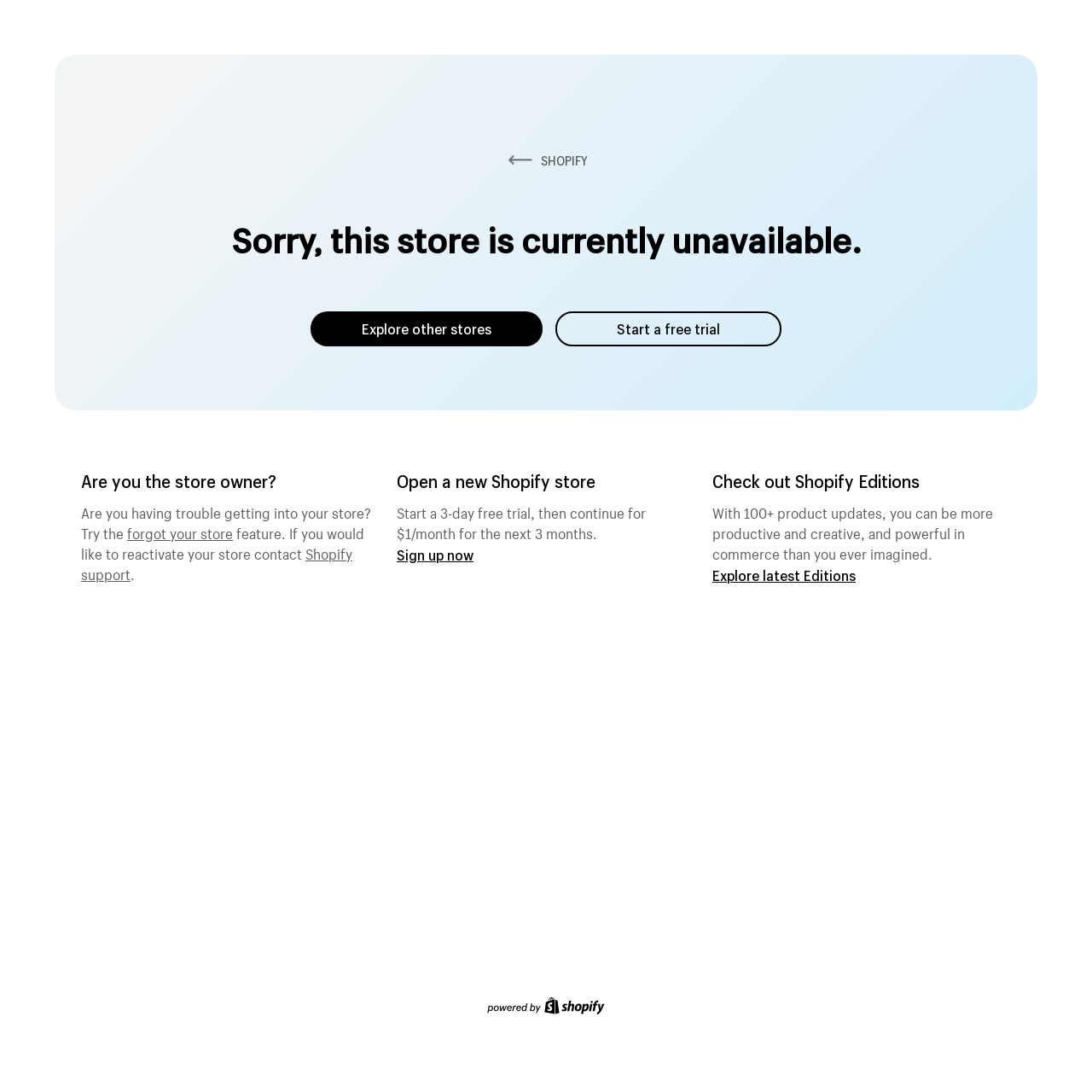Analyze the image and give a detailed response to the question:
What is the purpose of Shopify Editions?

Shopify Editions seem to be related to product updates, as mentioned in the text 'With 100+ product updates, you can be more productive and creative, and powerful in commerce than you ever imagined.'.